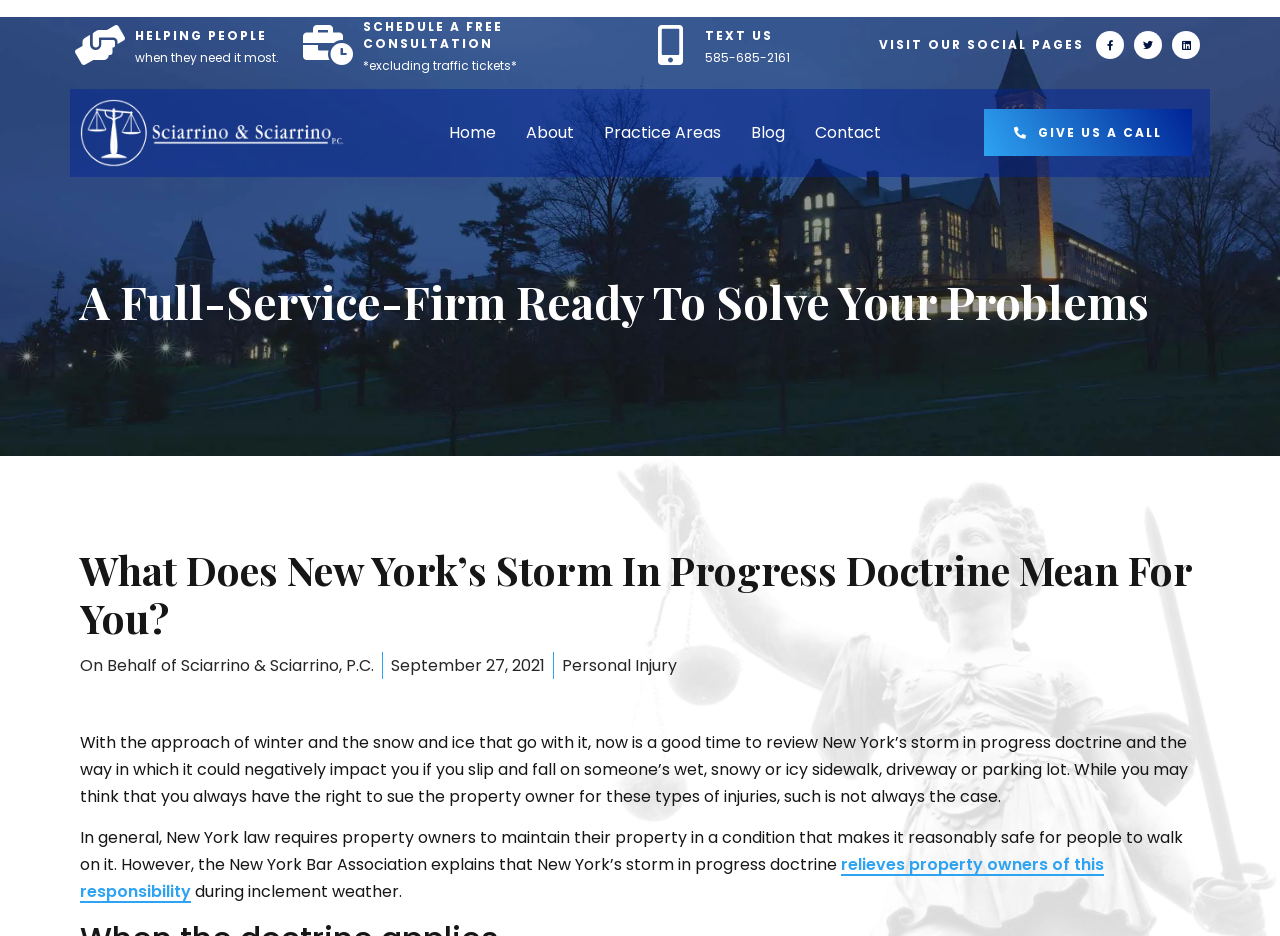Given the description of a UI element: "September 27, 2021", identify the bounding box coordinates of the matching element in the webpage screenshot.

[0.305, 0.697, 0.426, 0.725]